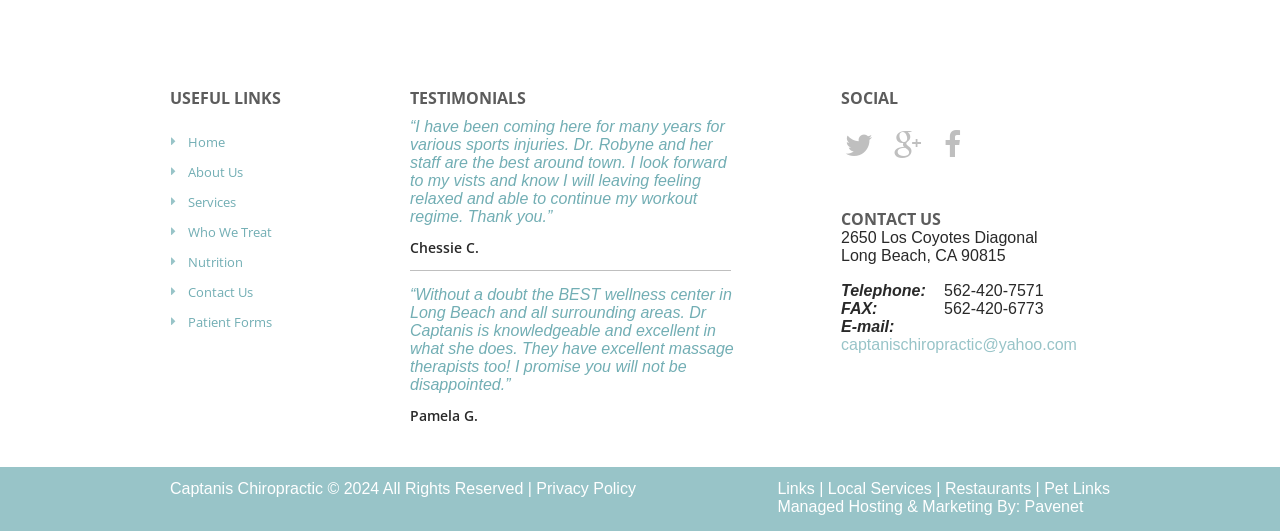Answer the following inquiry with a single word or phrase:
What is the address of the chiropractic center?

2650 Los Coyotes Diagonal, Long Beach, CA 90815